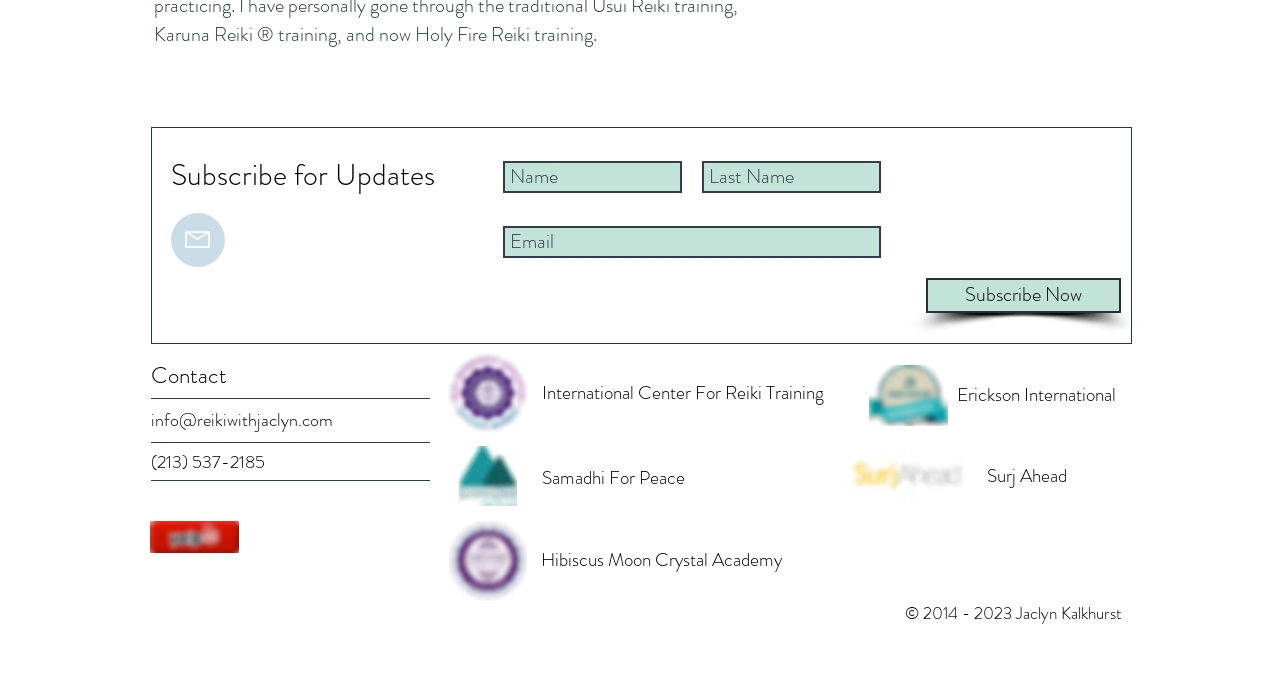Pinpoint the bounding box coordinates of the area that should be clicked to complete the following instruction: "Subscribe for updates". The coordinates must be given as four float numbers between 0 and 1, i.e., [left, top, right, bottom].

[0.723, 0.406, 0.876, 0.458]